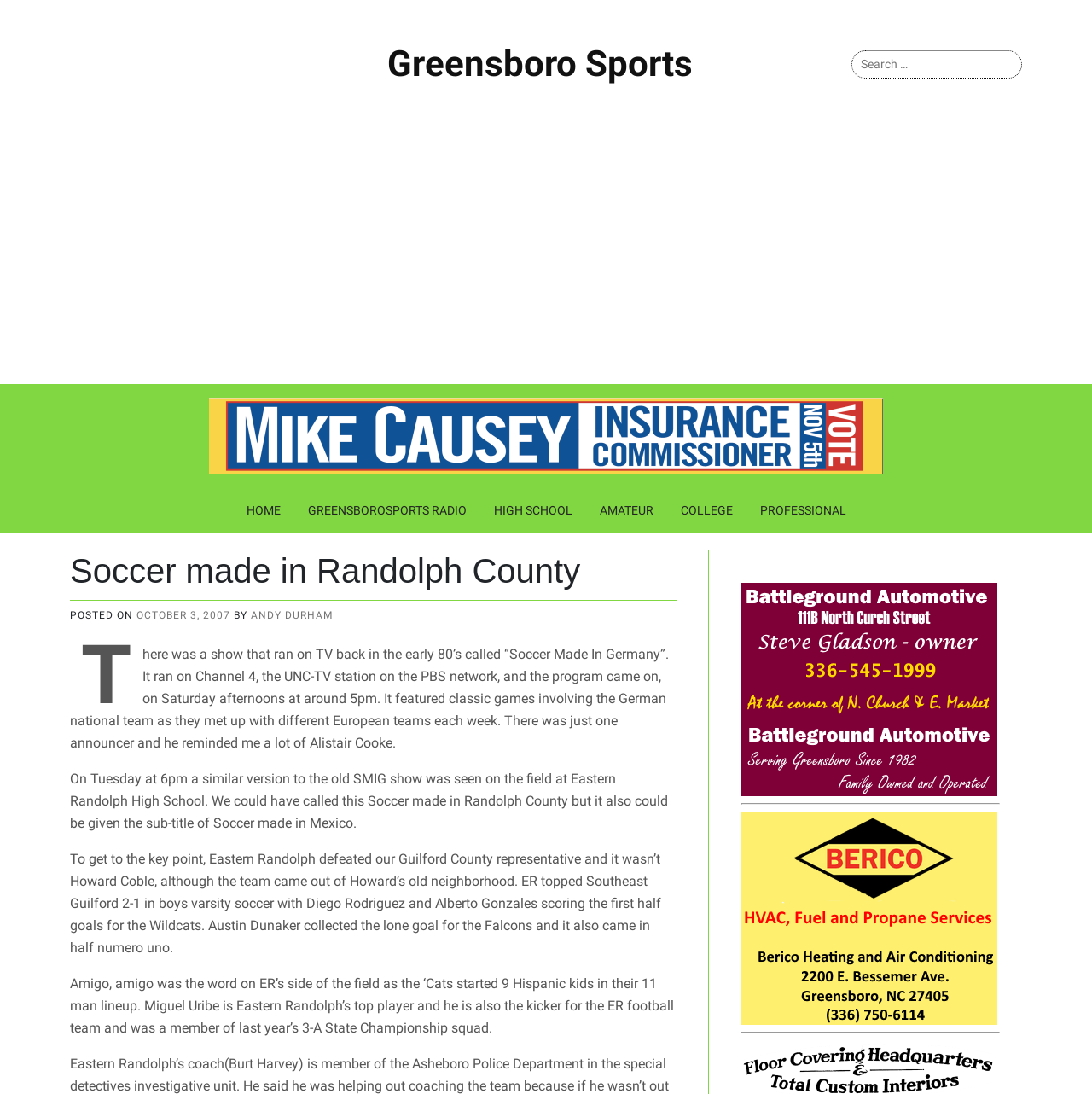What is the name of the author of the article?
Provide a one-word or short-phrase answer based on the image.

Andy Durham